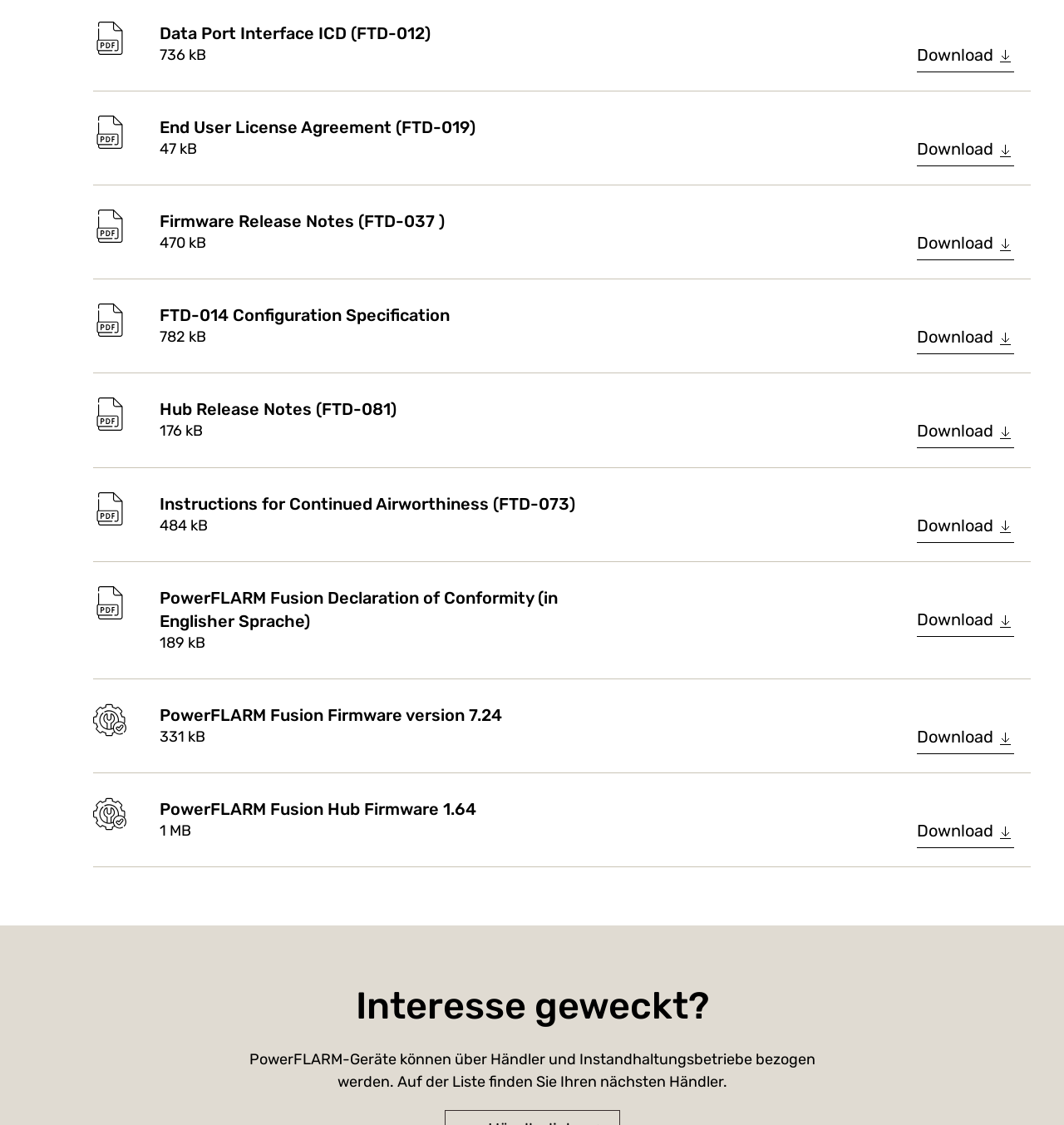Please answer the following question as detailed as possible based on the image: 
What is the name of the first item?

The first item is identified by its heading 'Data Port Interface ICD (FTD-012)' which is located at [0.15, 0.019, 0.544, 0.04] and has a download link and a size of 736 kB.